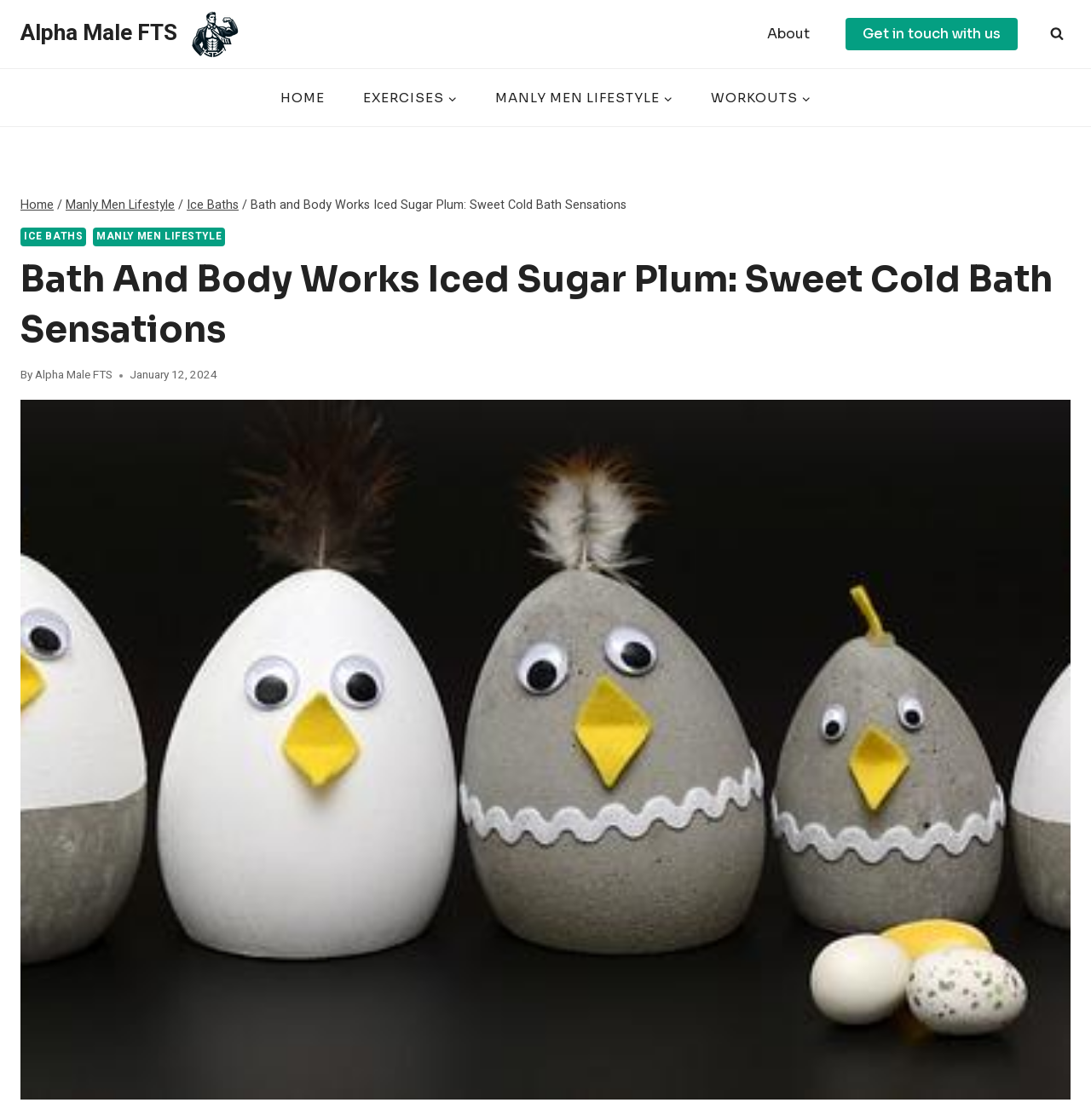Please answer the following question using a single word or phrase: 
What is the name of the website?

Alpha Male FTS